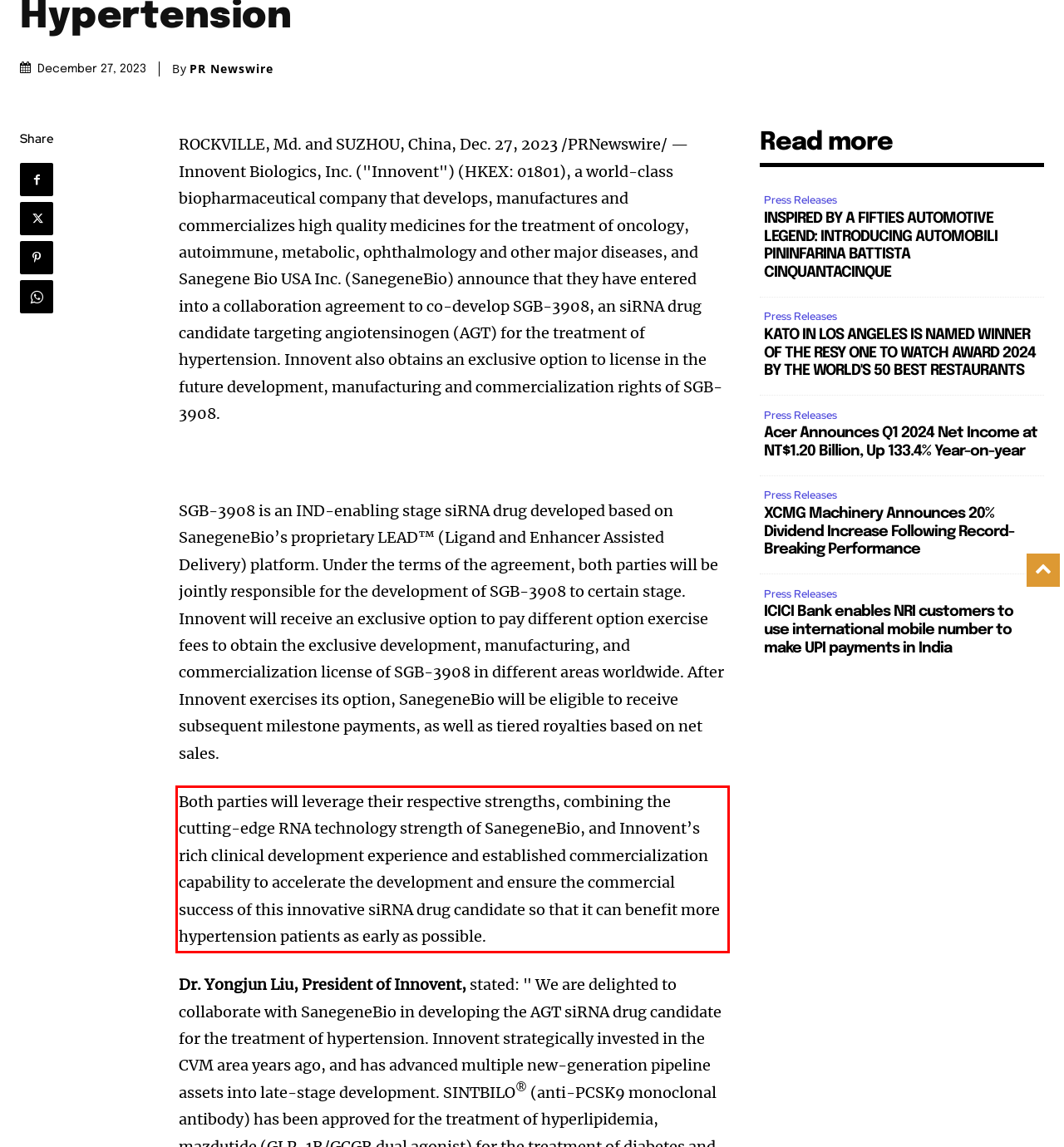You have a screenshot of a webpage with a red bounding box. Identify and extract the text content located inside the red bounding box.

Both parties will leverage their respective strengths, combining the cutting-edge RNA technology strength of SanegeneBio, and Innovent’s rich clinical development experience and established commercialization capability to accelerate the development and ensure the commercial success of this innovative siRNA drug candidate so that it can benefit more hypertension patients as early as possible.